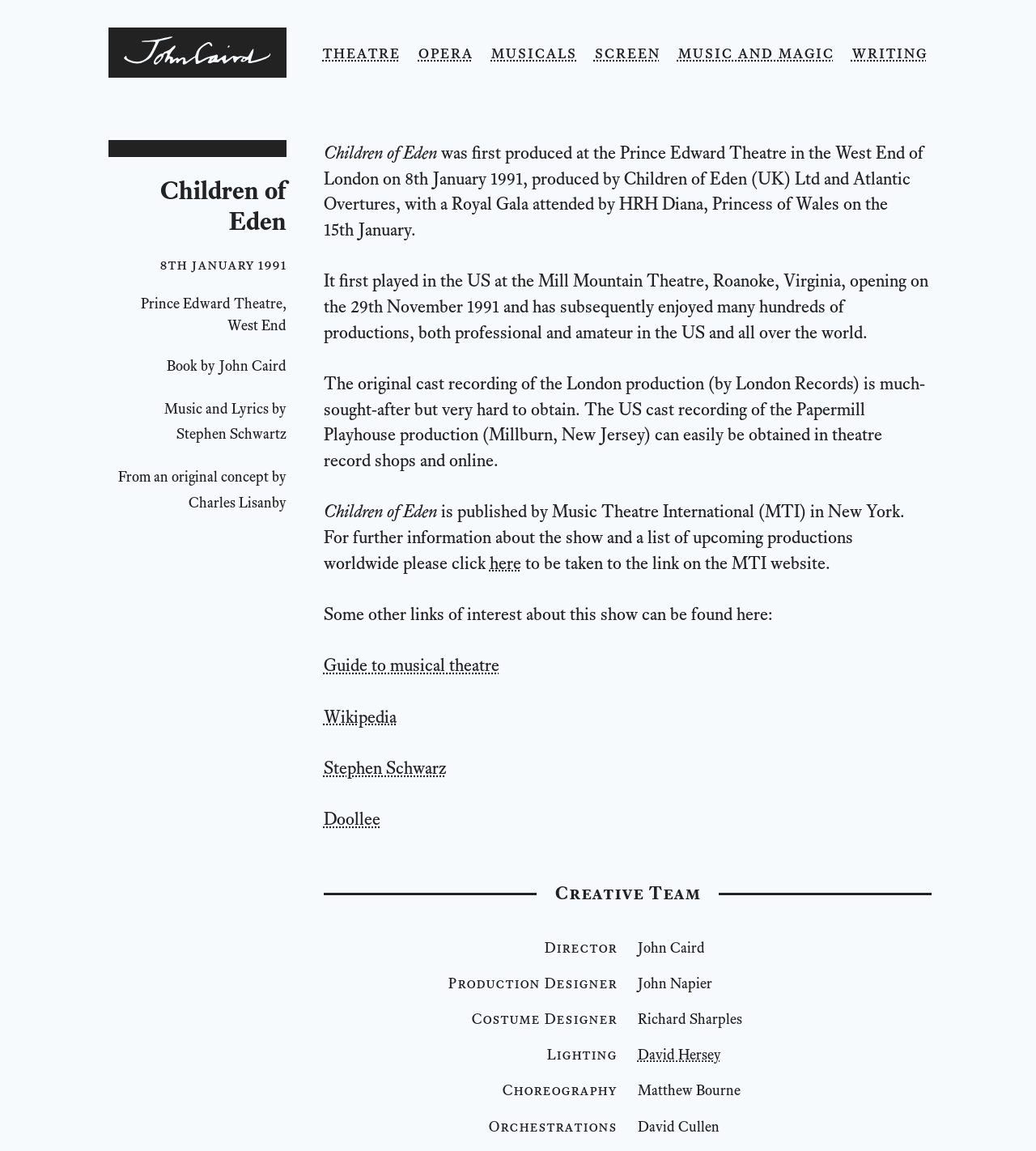Determine the bounding box coordinates of the target area to click to execute the following instruction: "Search for something."

None